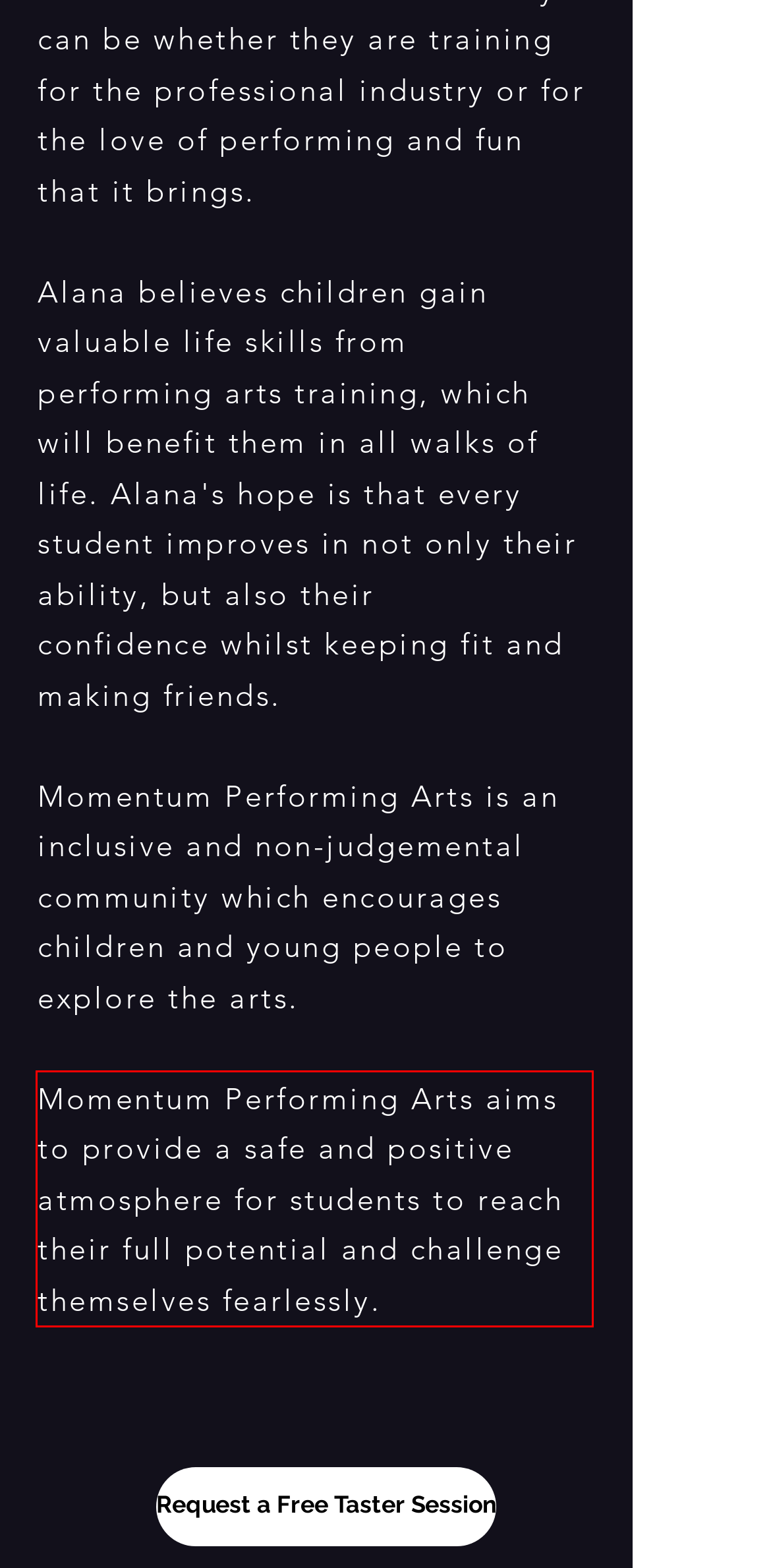Please look at the webpage screenshot and extract the text enclosed by the red bounding box.

Momentum Performing Arts aims to provide a safe and positive atmosphere for students to reach their full potential and challenge themselves fearlessly.